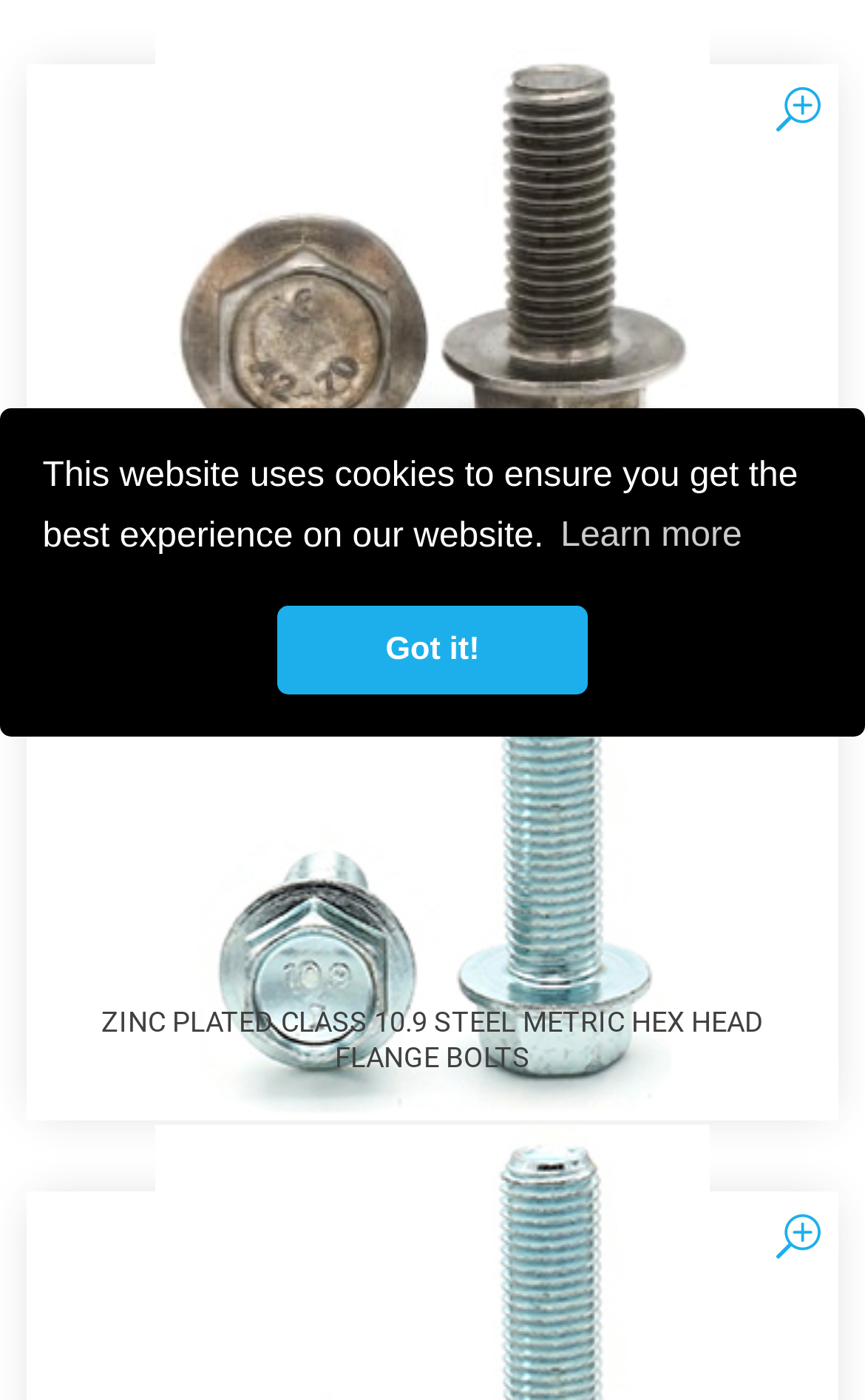Based on the element description Learn more, identify the bounding box of the UI element in the given webpage screenshot. The coordinates should be in the format (top-left x, top-left y, bottom-right x, bottom-right y) and must be between 0 and 1.

[0.64, 0.36, 0.866, 0.408]